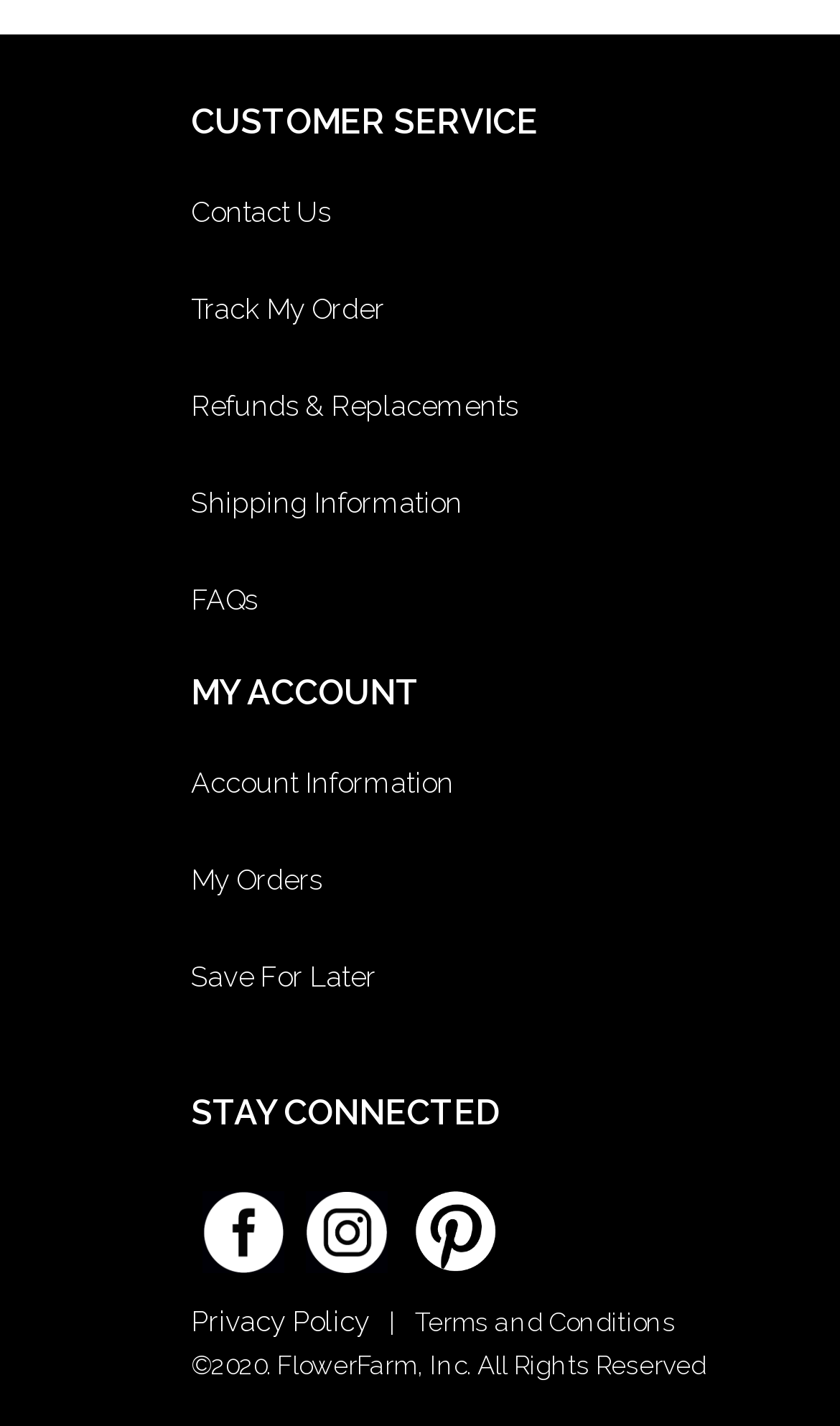What is the copyright year of FlowerFarm, Inc.? Based on the screenshot, please respond with a single word or phrase.

2020